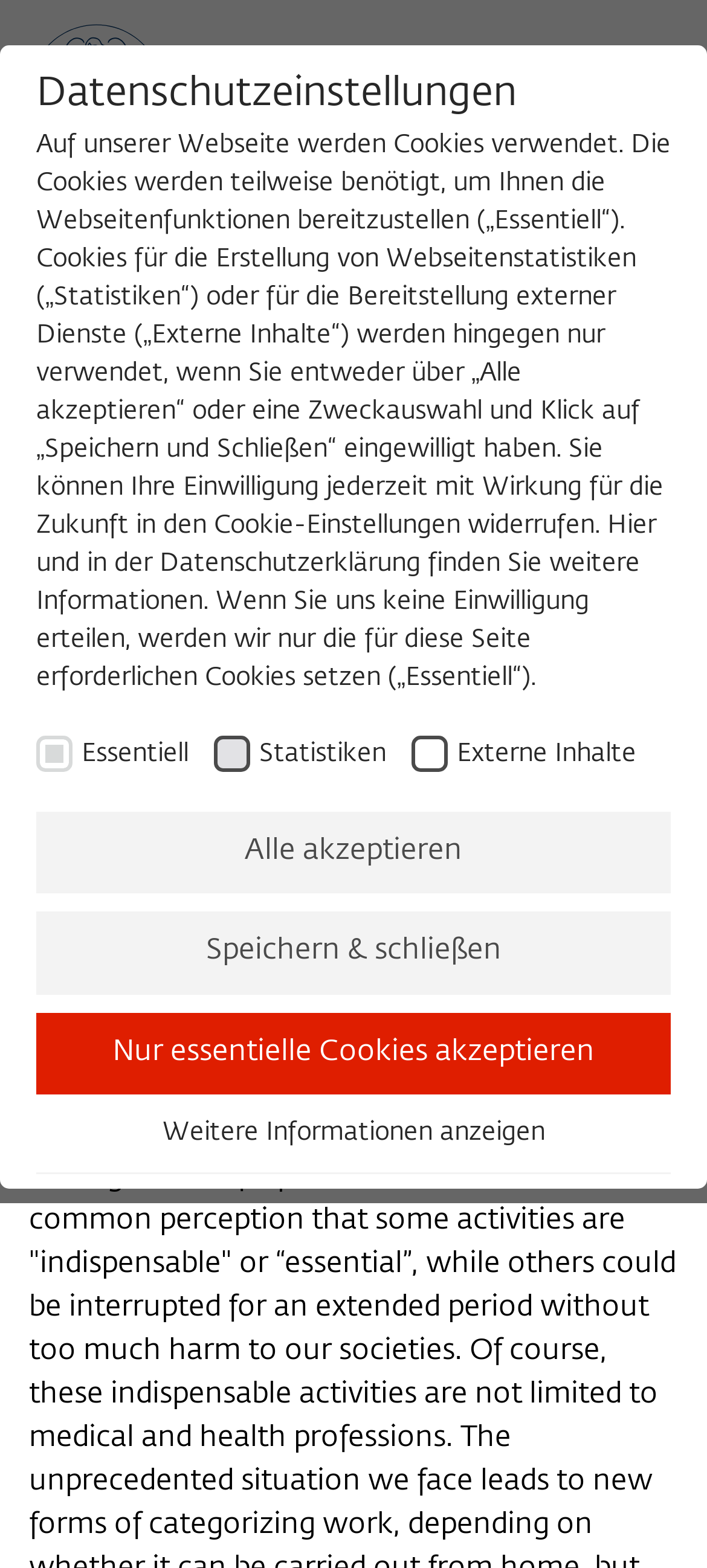Specify the bounding box coordinates of the element's area that should be clicked to execute the given instruction: "Click the Datenschutz link". The coordinates should be four float numbers between 0 and 1, i.e., [left, top, right, bottom].

[0.736, 0.765, 0.949, 0.781]